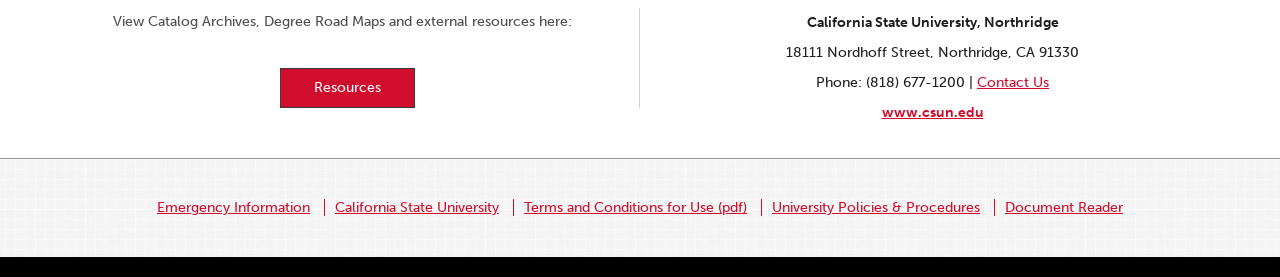What is the link to the 'Emergency Information' page?
Using the visual information, respond with a single word or phrase.

Emergency Information